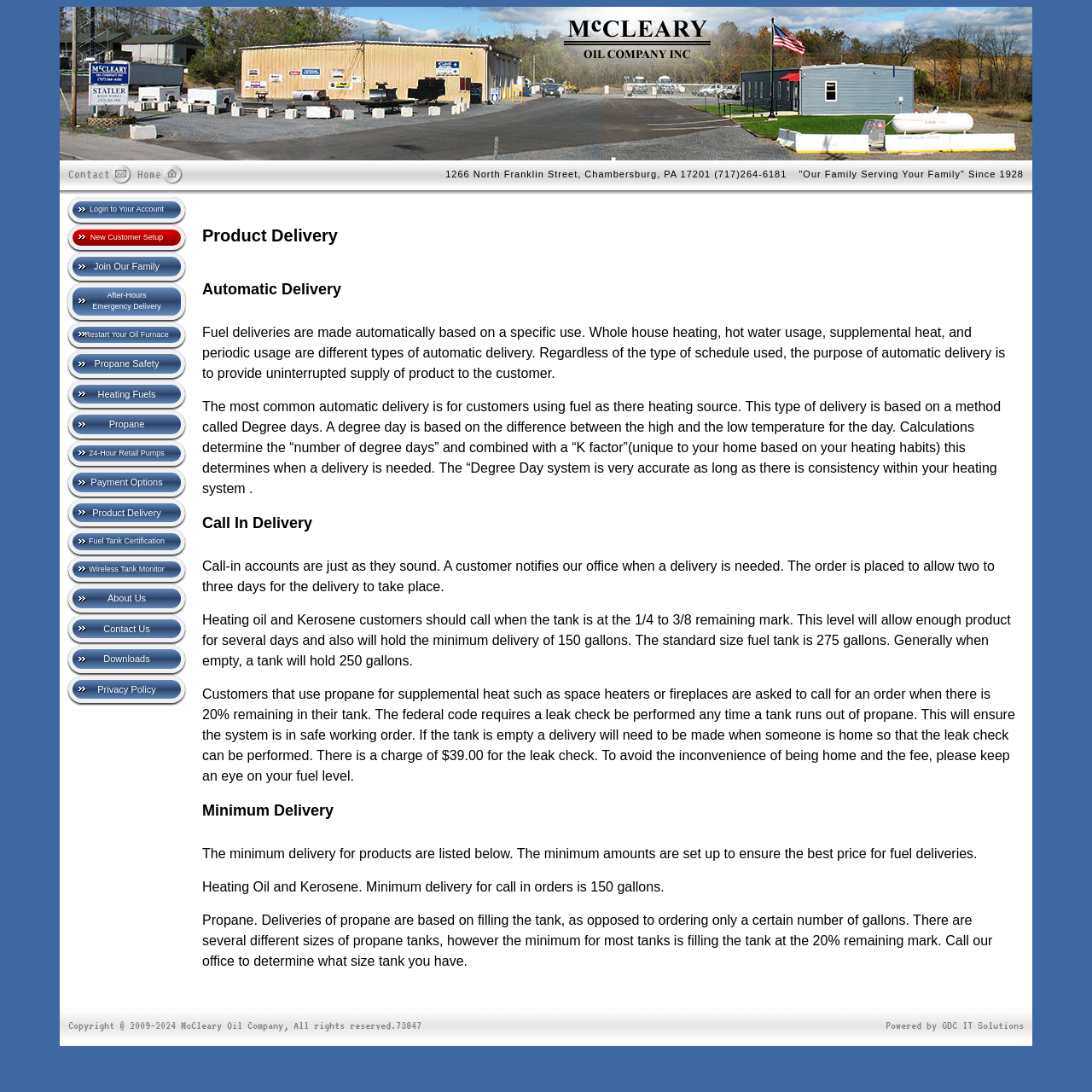Please specify the bounding box coordinates of the clickable region to carry out the following instruction: "Click on the 'Product Delivery' link". The coordinates should be four float numbers between 0 and 1, in the format [left, top, right, bottom].

[0.062, 0.457, 0.17, 0.482]